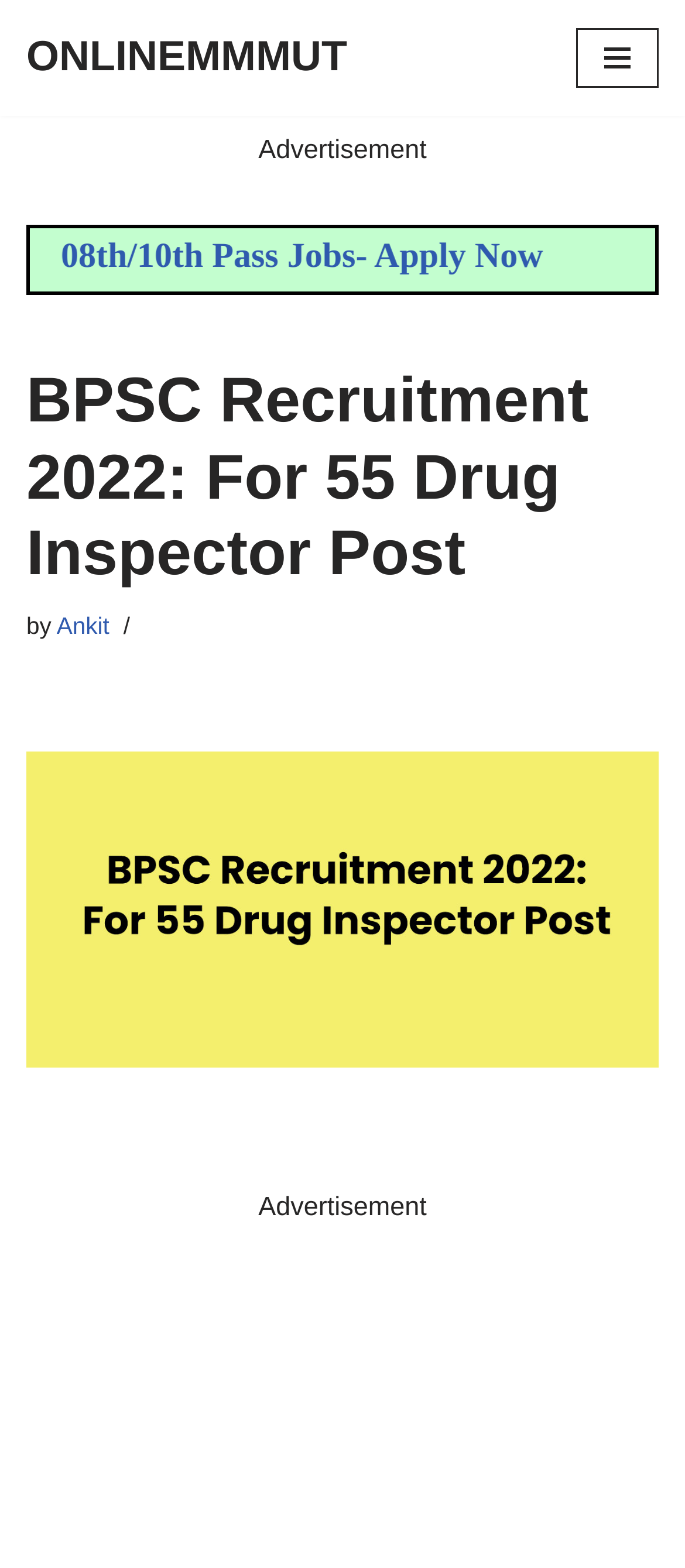Give the bounding box coordinates for the element described by: "Skip to content".

[0.0, 0.036, 0.077, 0.058]